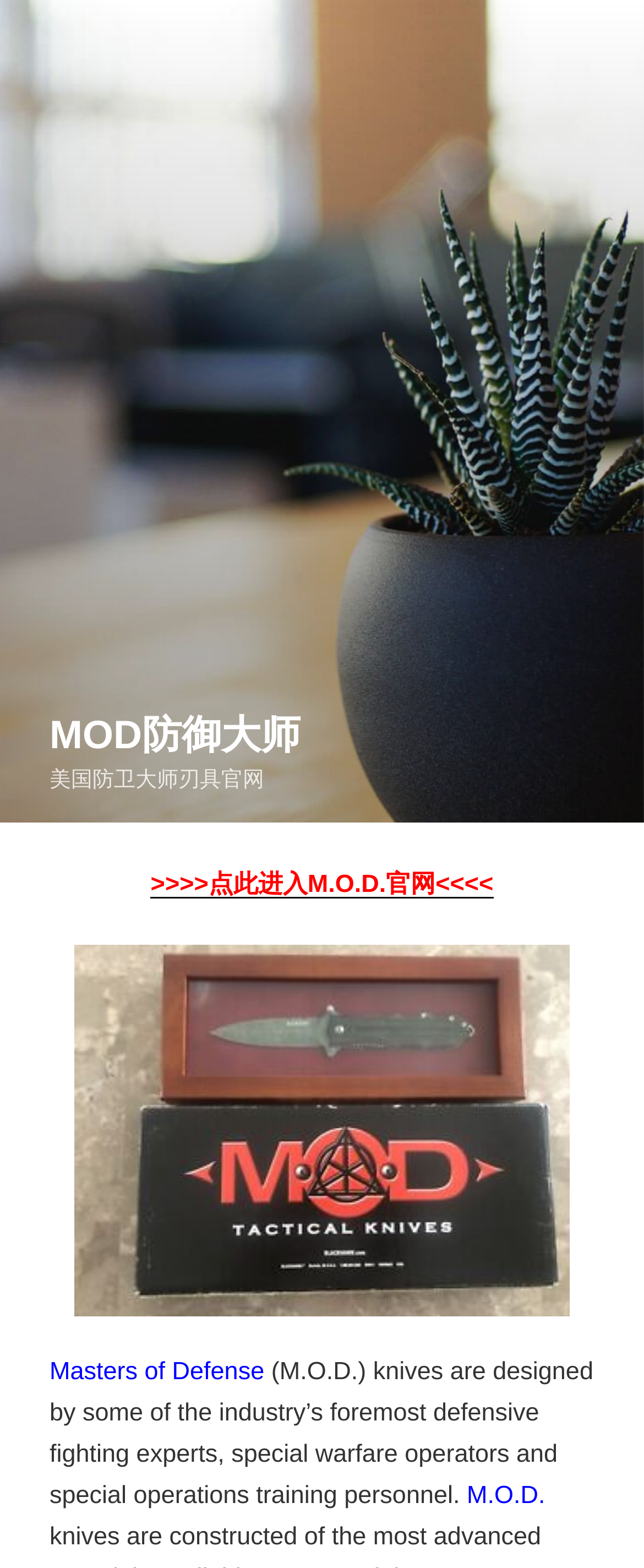From the element description >>>>点此进入M.O.D.官网<<<<, predict the bounding box coordinates of the UI element. The coordinates must be specified in the format (top-left x, top-left y, bottom-right x, bottom-right y) and should be within the 0 to 1 range.

[0.234, 0.555, 0.766, 0.573]